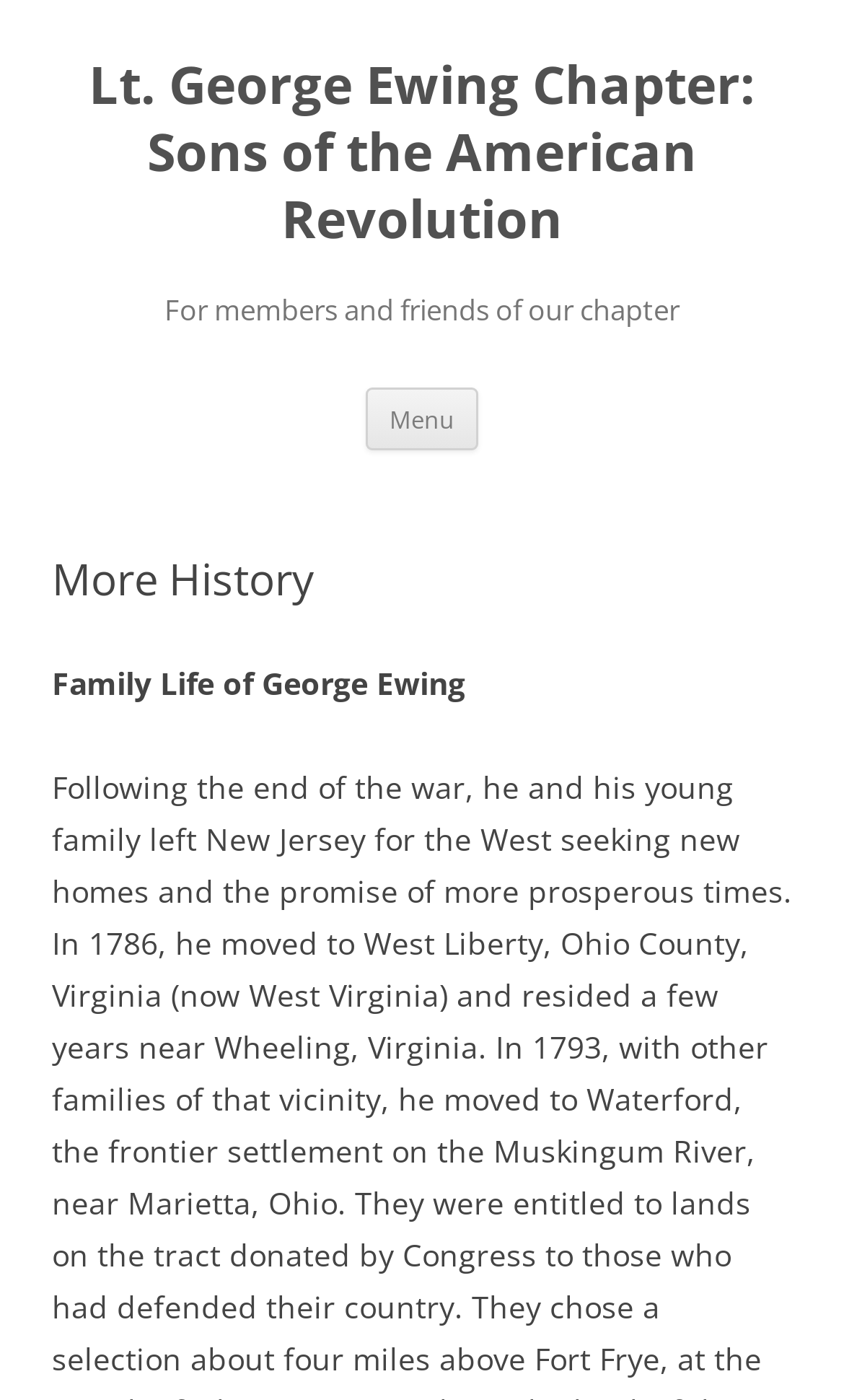What is the function of the 'Skip to content' link?
Based on the screenshot, provide a one-word or short-phrase response.

To bypass navigation